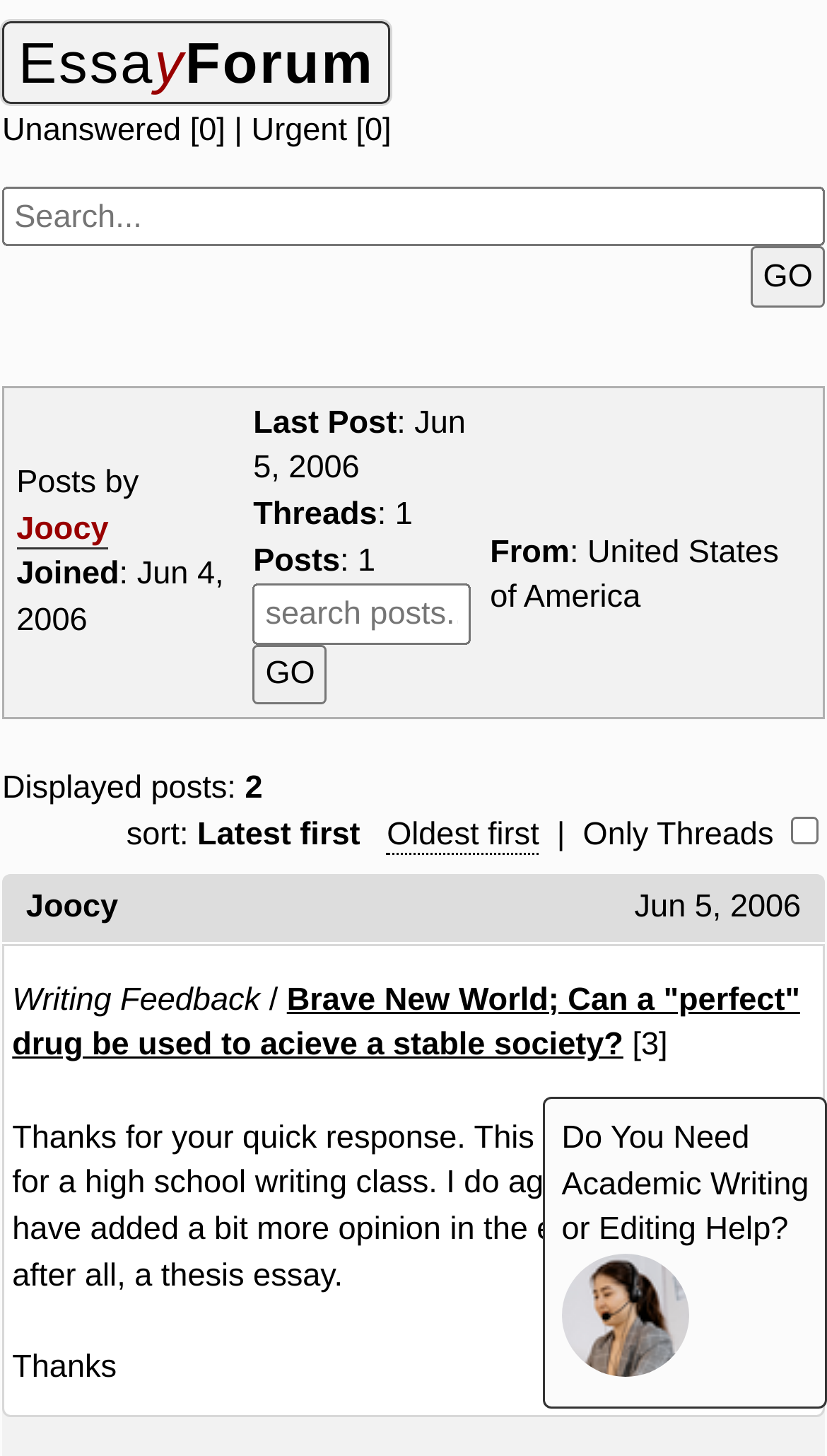Please respond in a single word or phrase: 
How many posts are displayed on this page?

2